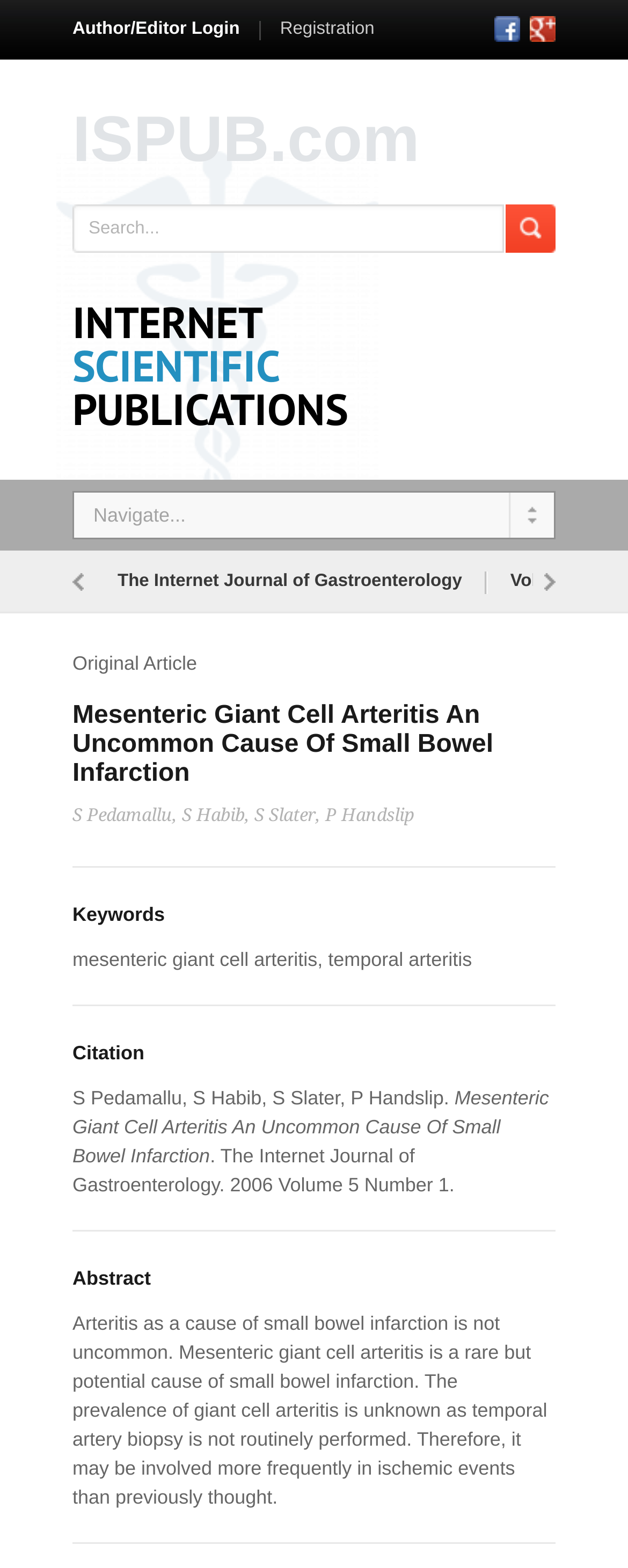Please determine the bounding box coordinates of the section I need to click to accomplish this instruction: "login as author or editor".

[0.115, 0.012, 0.382, 0.025]